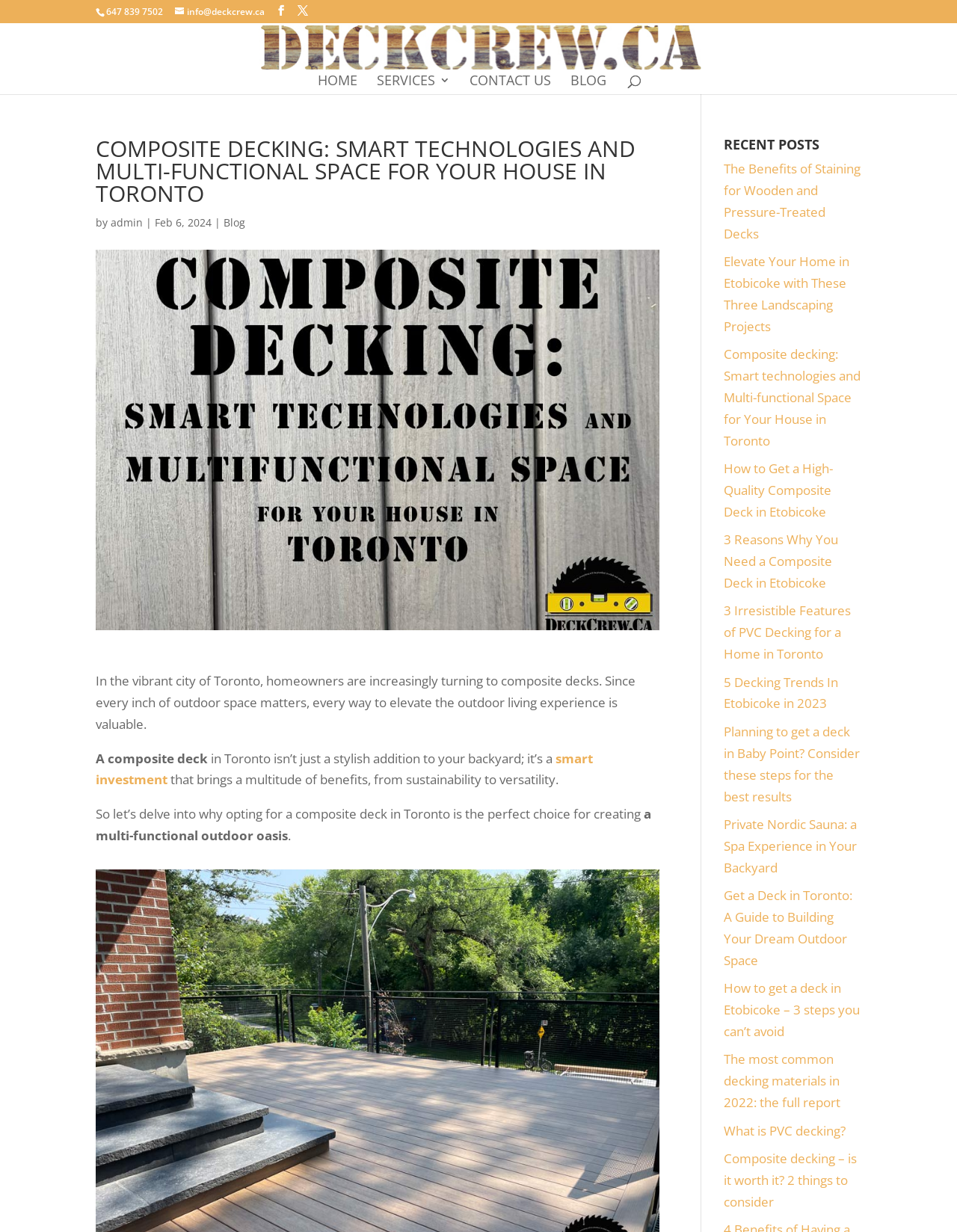Locate the bounding box coordinates of the UI element described by: "Contact Us". Provide the coordinates as four float numbers between 0 and 1, formatted as [left, top, right, bottom].

[0.491, 0.061, 0.576, 0.076]